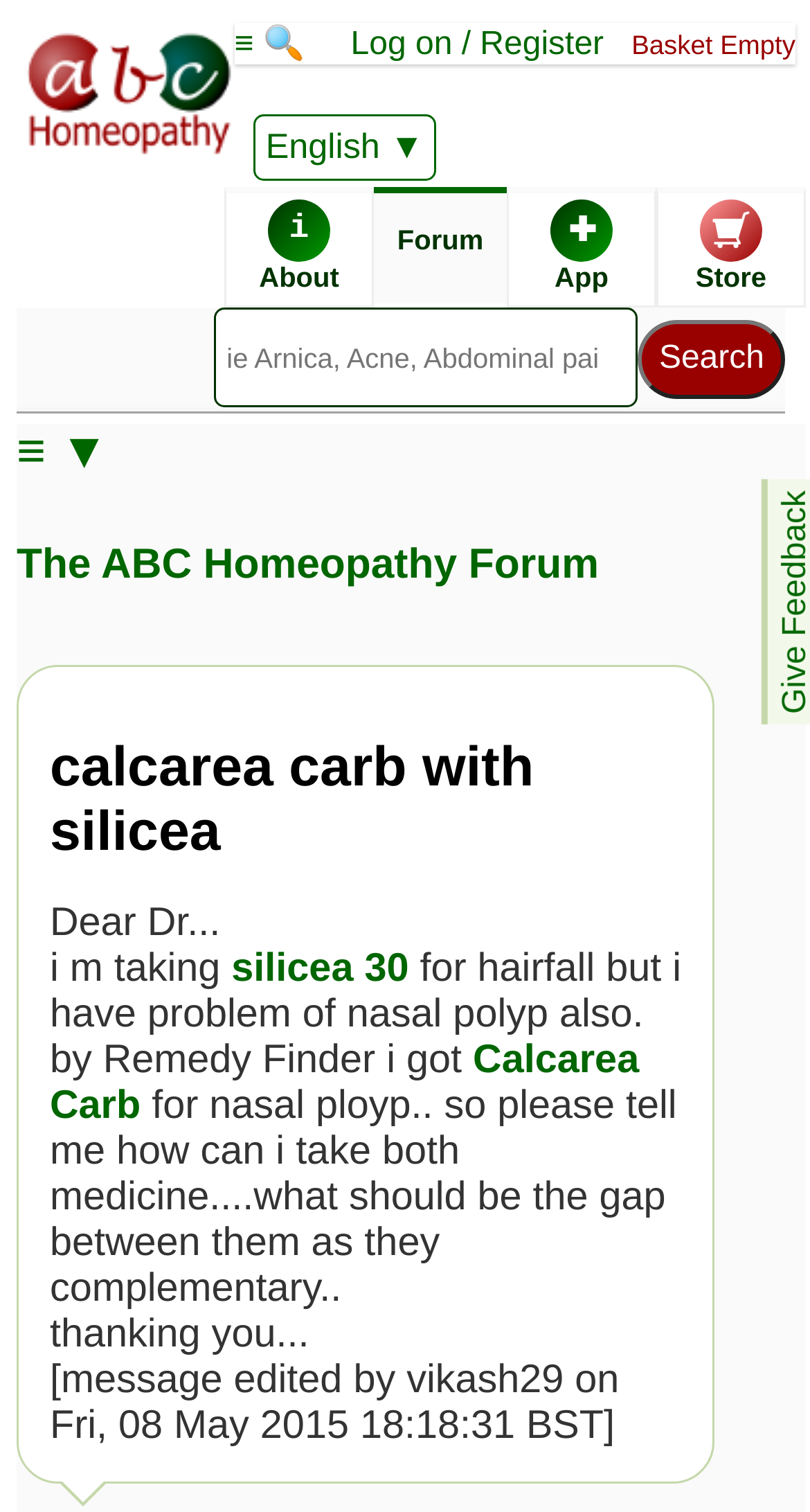Generate a detailed explanation of the webpage's features and information.

The webpage appears to be a forum discussion page on the topic of homeopathy. At the top left, there is a logo image and a link to the forum's homepage. Next to the logo, there is a dropdown menu for language selection, indicated by the text "English ▼". 

On the top right, there are several links, including "Log on / Register", "Basket Empty", and a search box with a "Search" button. Below the search box, there are links to "Homeopathy Forum", "Remedy Finder App", and "Remedy Store".

The main content of the page is a discussion thread, with the title "Calcarea Carb With Silicea" at the top. The thread starts with a question from a user, who is taking silicea 30 for hair loss but also has a problem with nasal polyps and is considering taking Calcarea Carb for the polyps. The user asks for advice on how to take both medicines and what the gap should be between them.

Below the initial question, there is a reply from another user, but the content of the reply is not provided in the accessibility tree. The thread also includes a note indicating that the message was edited by the user "vikash29" on a specific date.

On the right side of the page, there are links to related posts, including "calcarea carb with silicea 3". At the bottom of the page, there is a heading "The ABC Homeopathy Forum" with a link to the forum's homepage.